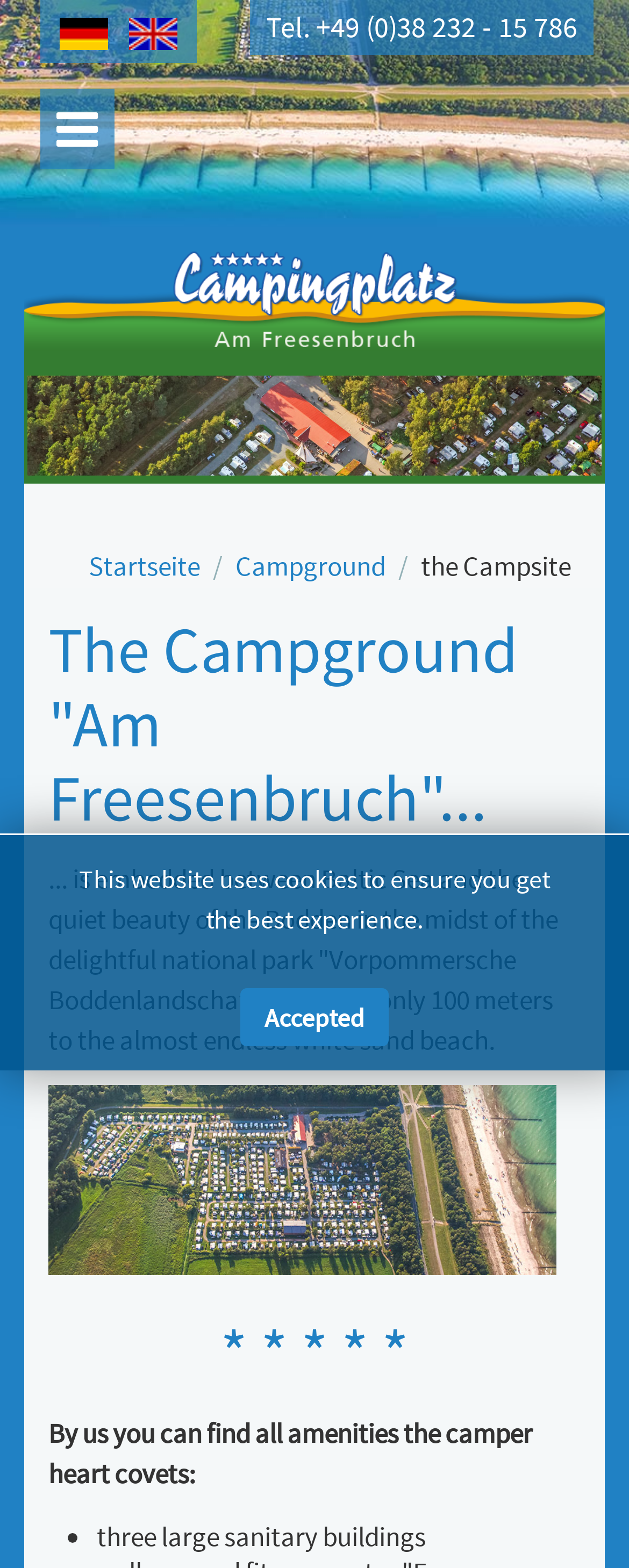How many meters to the beach?
Look at the screenshot and respond with a single word or phrase.

100